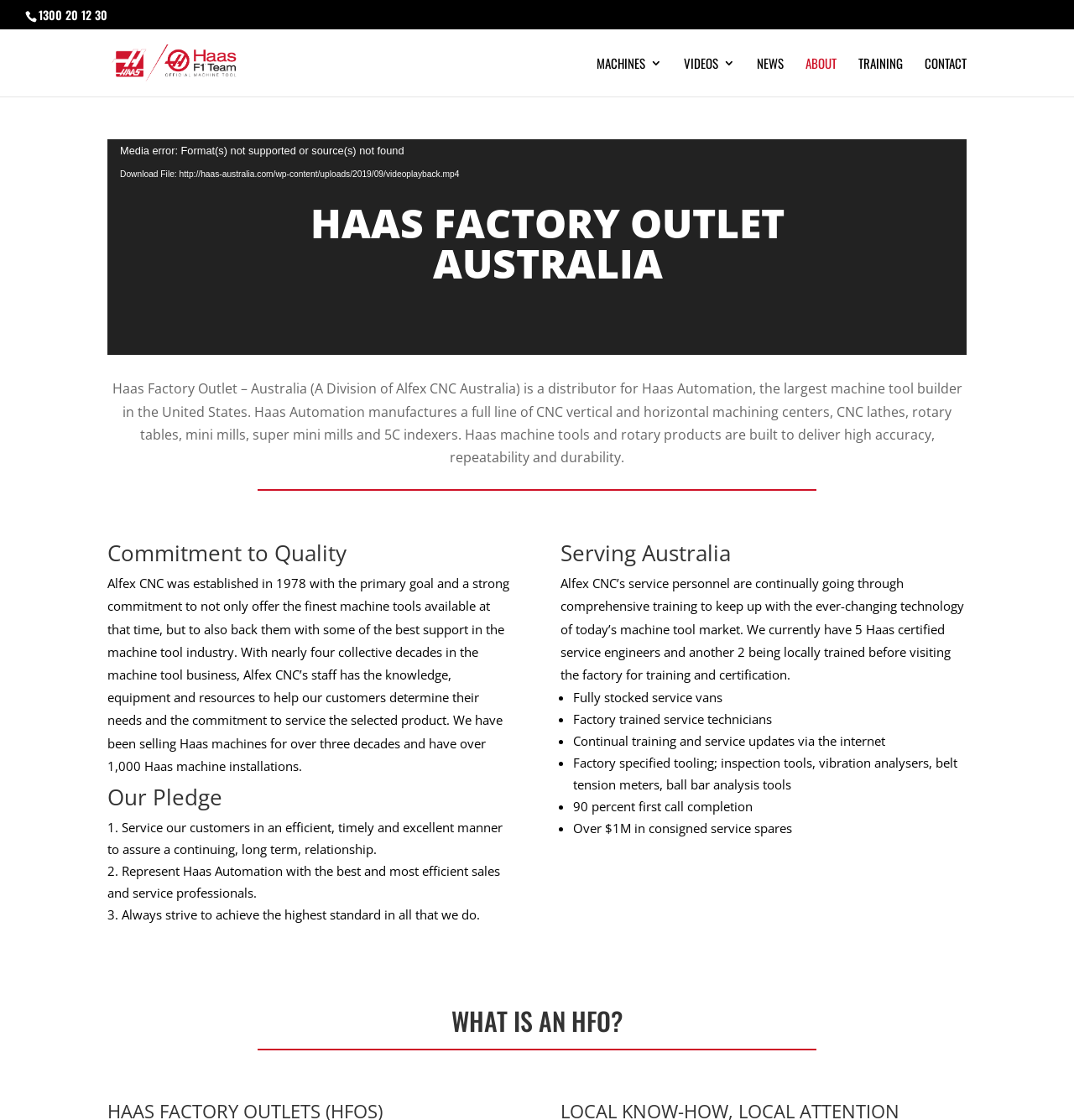What is Haas Factory Outlet Australia?
Analyze the image and provide a thorough answer to the question.

Based on the webpage, Haas Factory Outlet Australia is a distributor for Haas Automation, which is the largest machine tool builder in the United States. This information is obtained from the StaticText element with the text 'Haas Factory Outlet – Australia (A Division of Alfex CNC Australia) is a distributor for Haas Automation, the largest machine tool builder in the United States.'